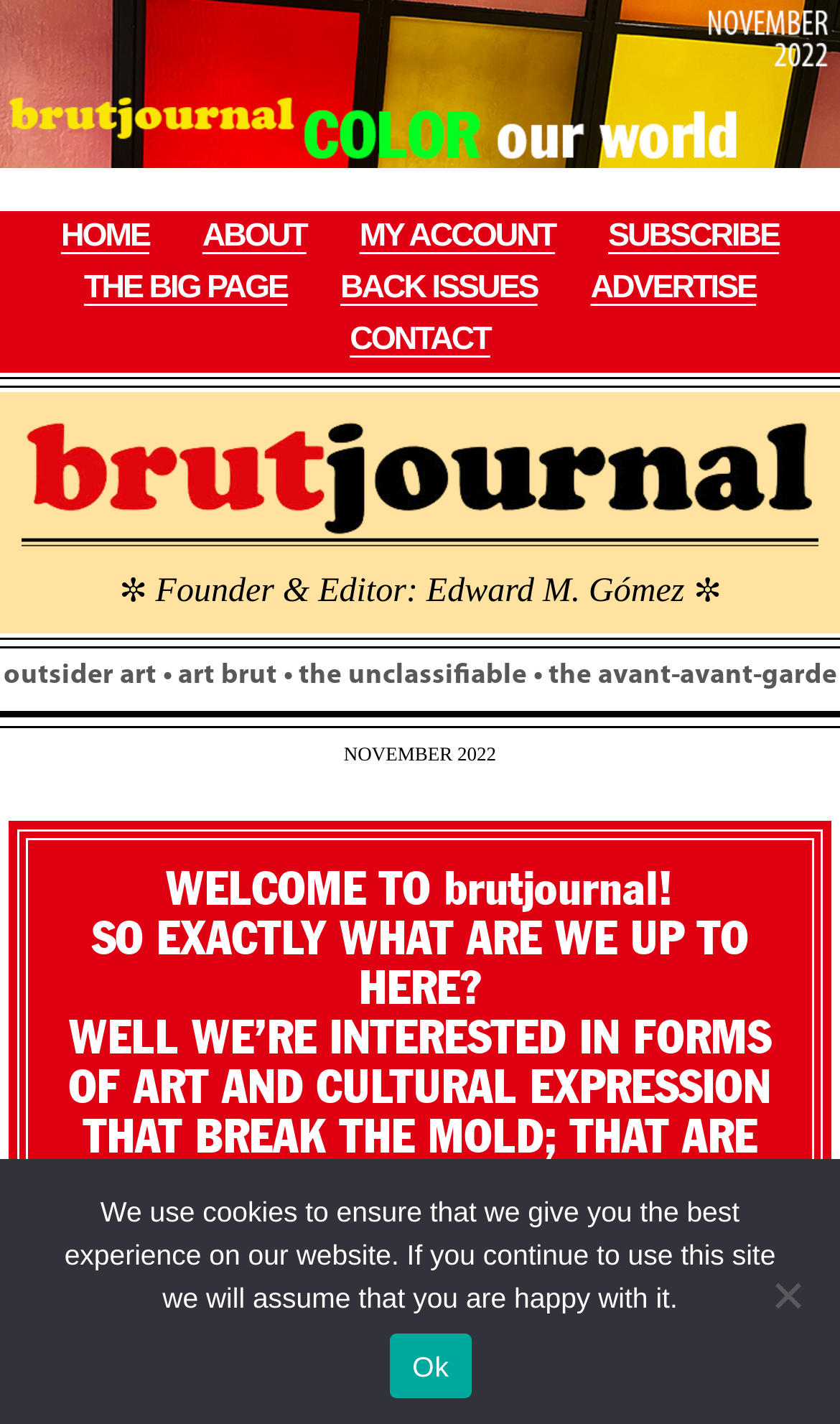Locate the bounding box coordinates of the clickable region necessary to complete the following instruction: "Browse surfboards". Provide the coordinates in the format of four float numbers between 0 and 1, i.e., [left, top, right, bottom].

None